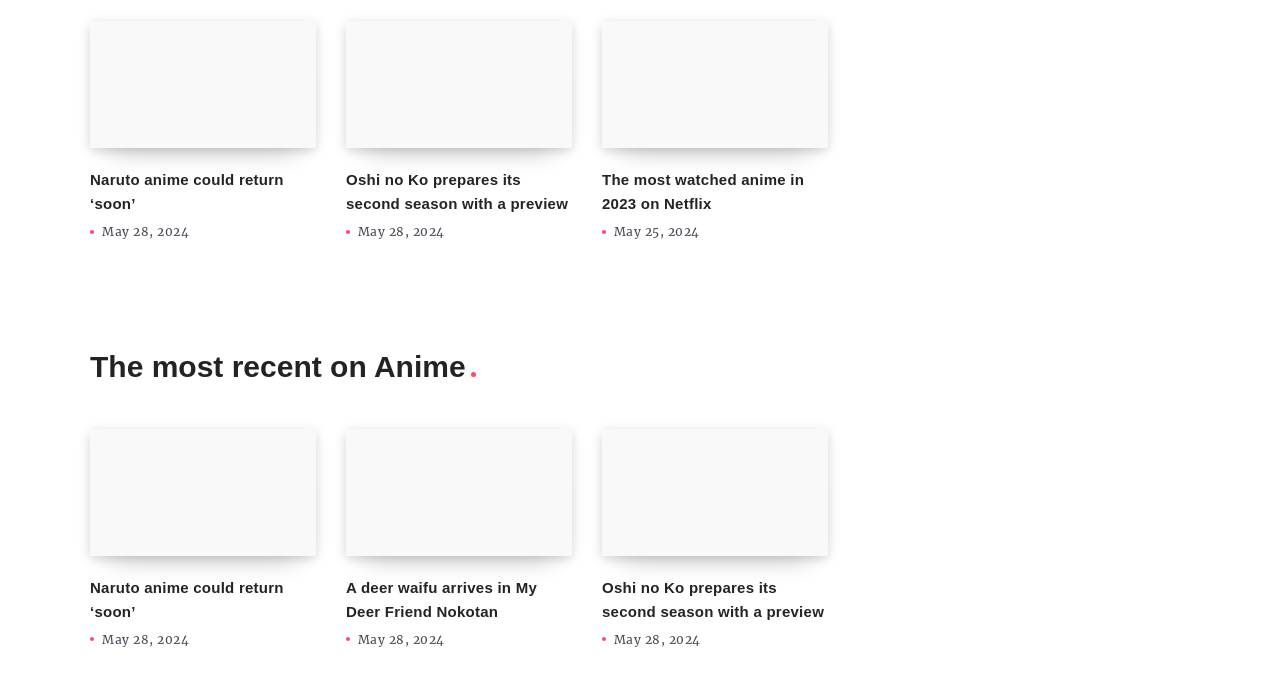Find the bounding box coordinates of the clickable area required to complete the following action: "Check the most watched anime on Netflix".

[0.47, 0.031, 0.647, 0.216]